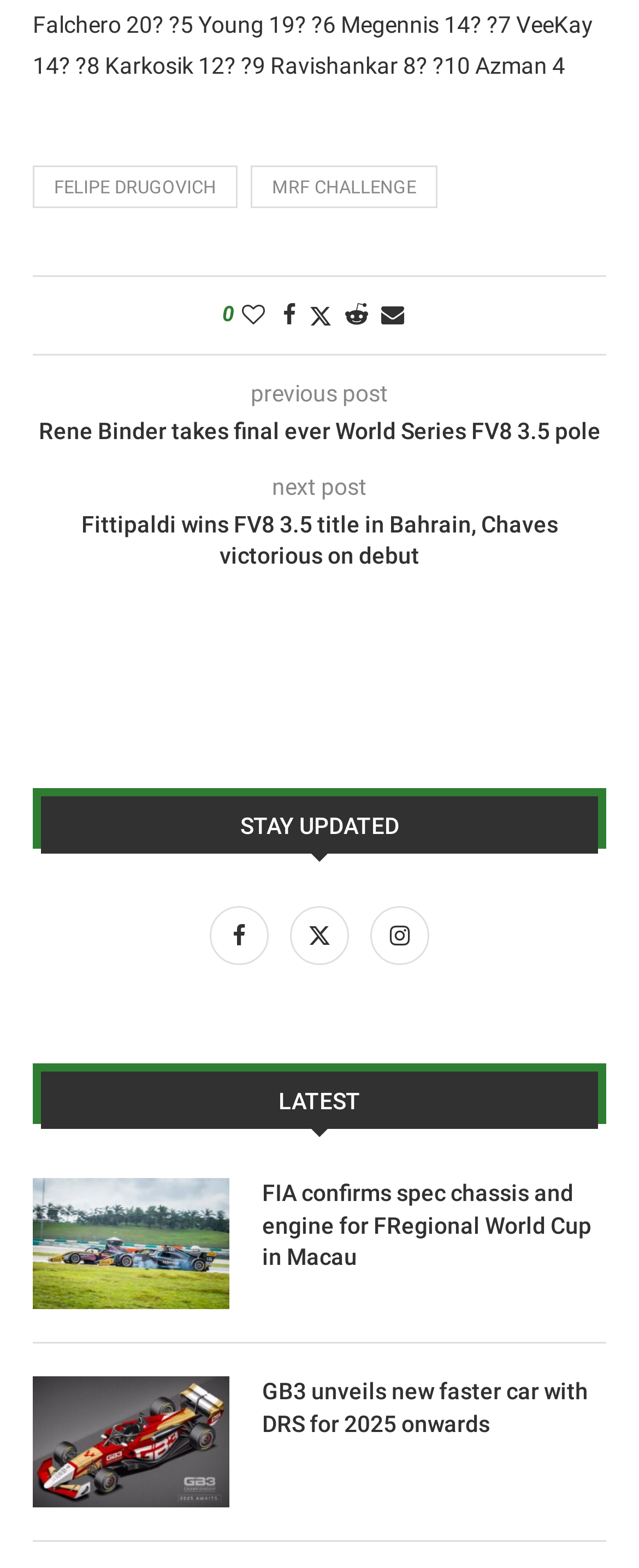Kindly respond to the following question with a single word or a brief phrase: 
What is the name of the person mentioned at the top?

Felipe Drugovich